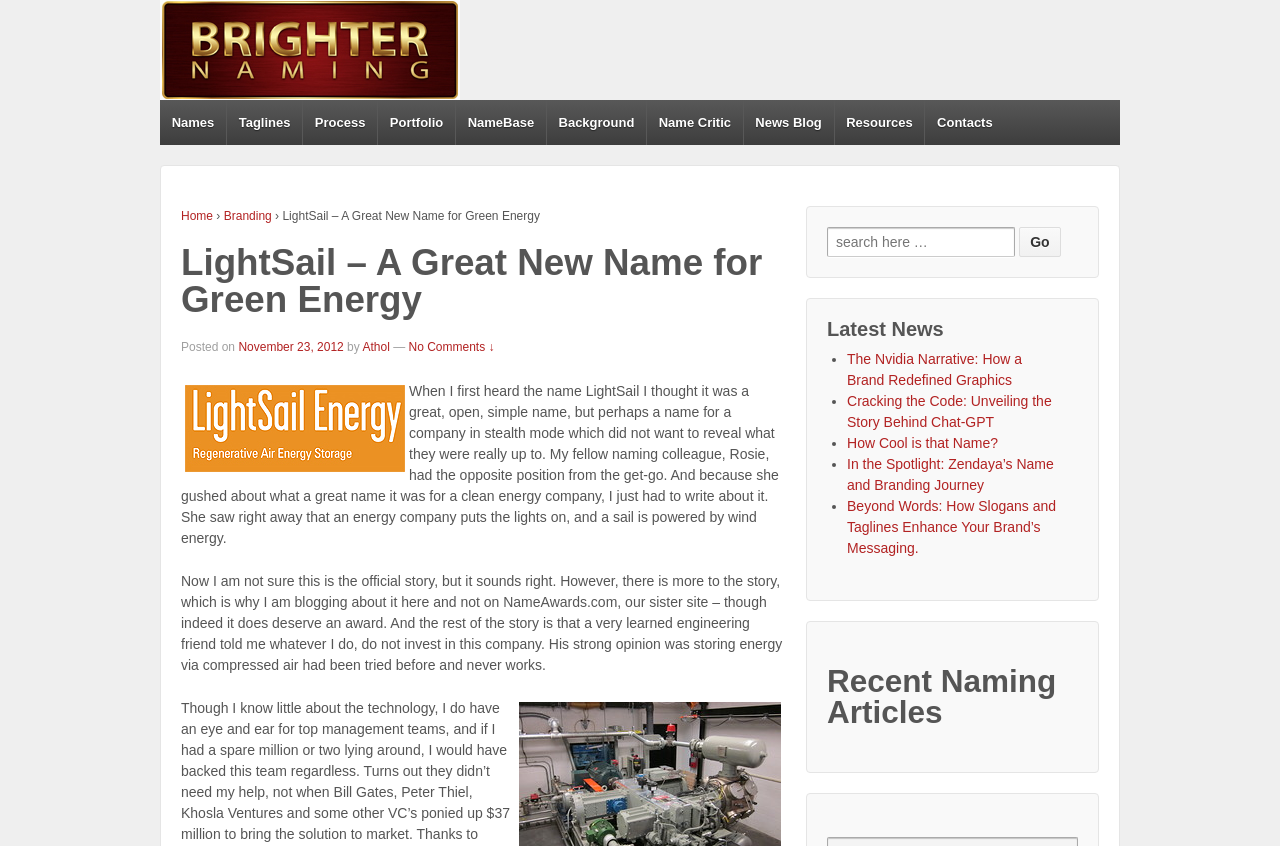Predict the bounding box of the UI element based on this description: "Process".

[0.236, 0.118, 0.295, 0.171]